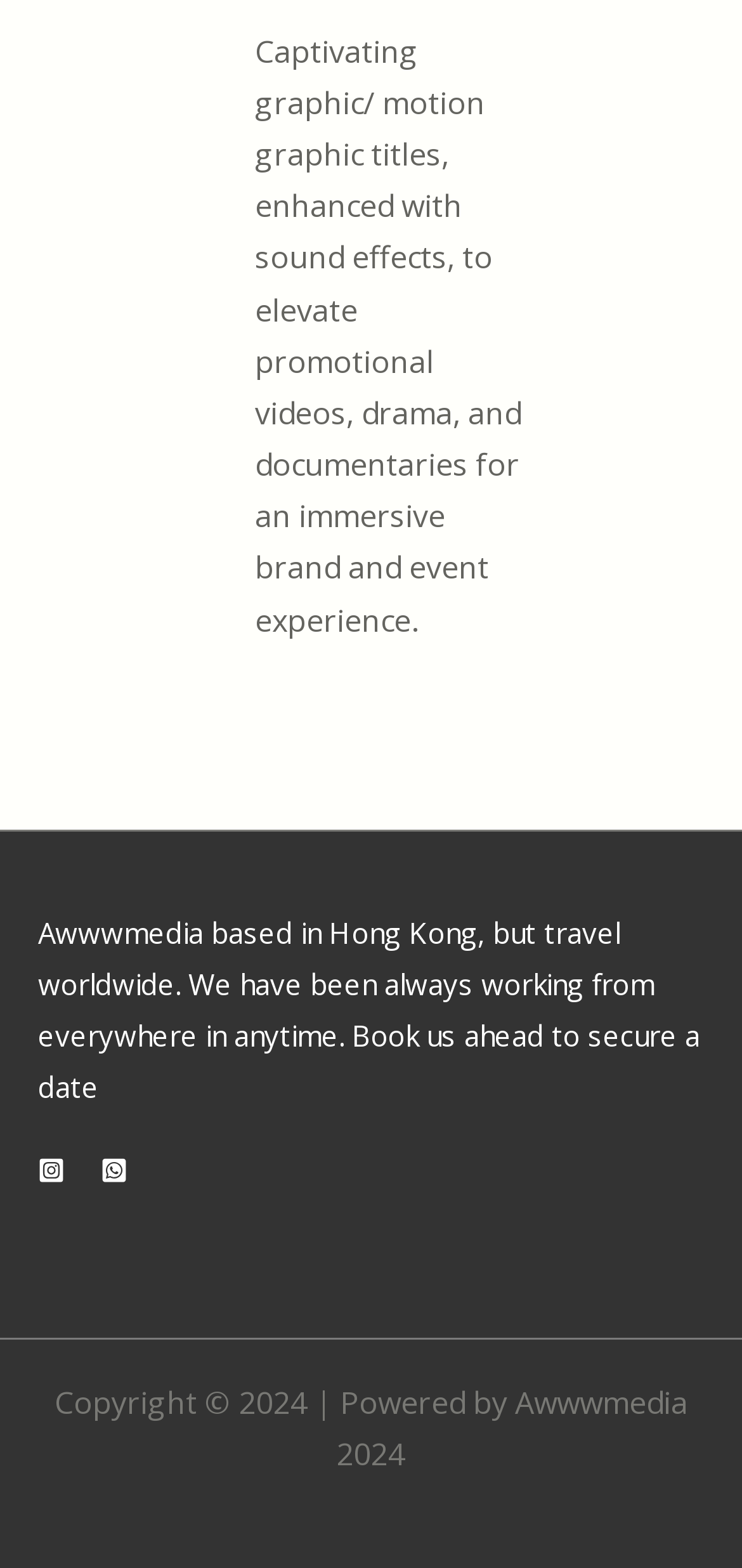Answer the question with a single word or phrase: 
How many social media links are there?

2